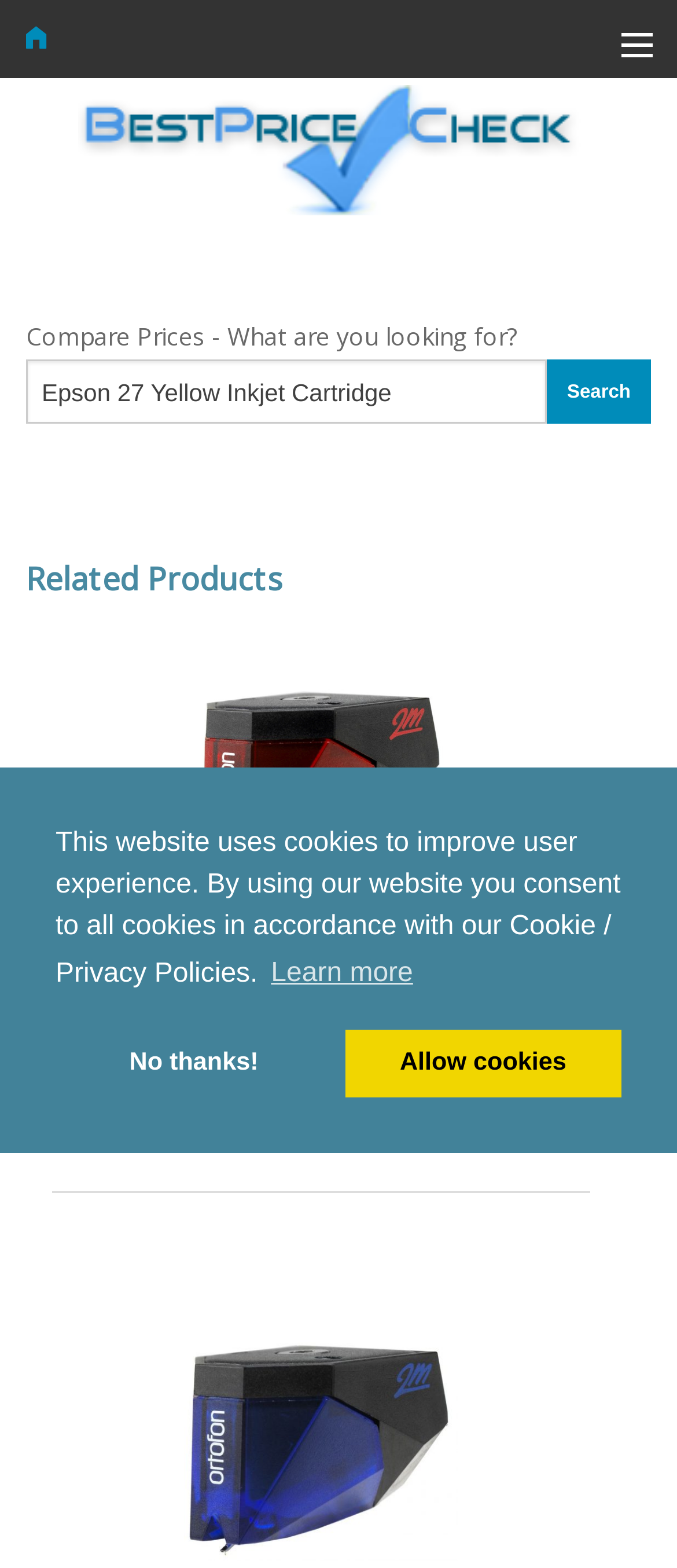Based on the element description, predict the bounding box coordinates (top-left x, top-left y, bottom-right x, bottom-right y) for the UI element in the screenshot: Cycles

[0.0, 0.718, 1.0, 0.793]